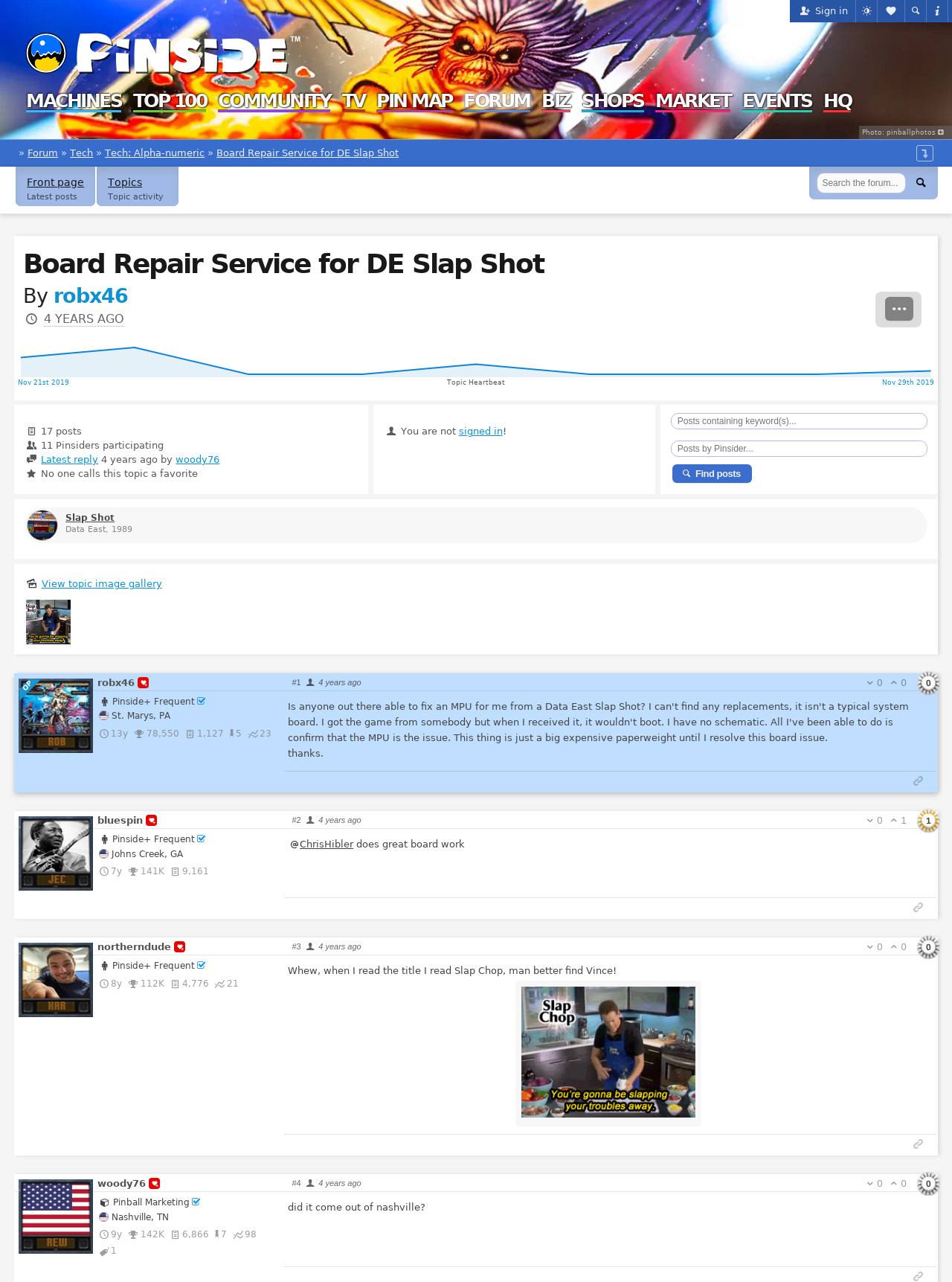Please determine the bounding box coordinates of the area that needs to be clicked to complete this task: 'Sign in'. The coordinates must be four float numbers between 0 and 1, formatted as [left, top, right, bottom].

[0.837, 0.004, 0.895, 0.013]